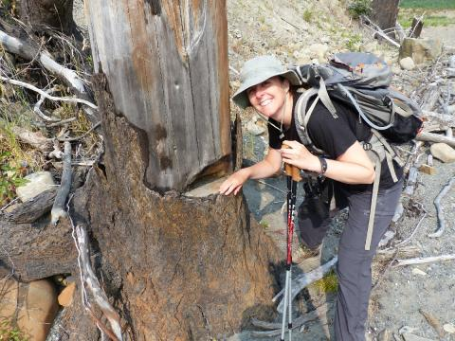Respond to the question below with a single word or phrase:
What is Carolyn pointing out?

A unique feature